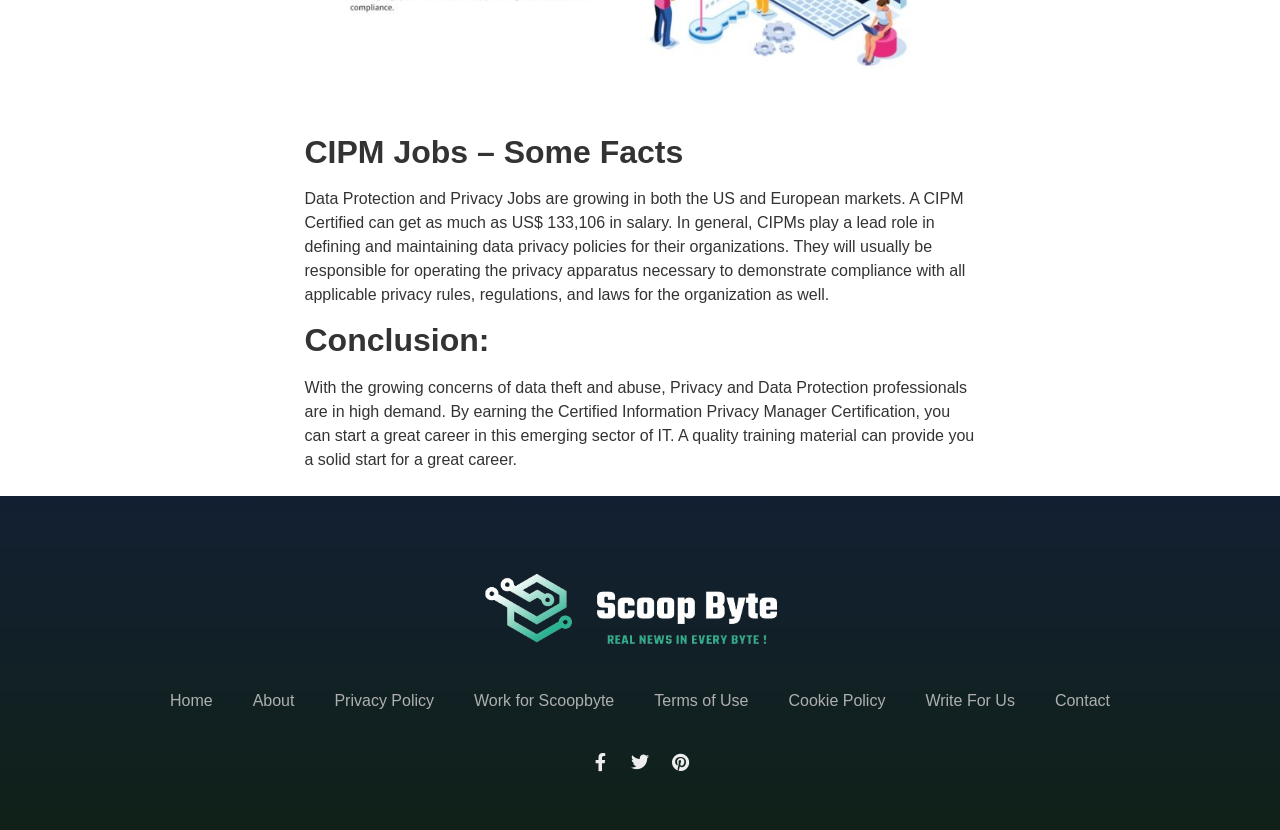Respond with a single word or phrase to the following question: What is the role of a CIPM in an organization?

Defining and maintaining data privacy policies